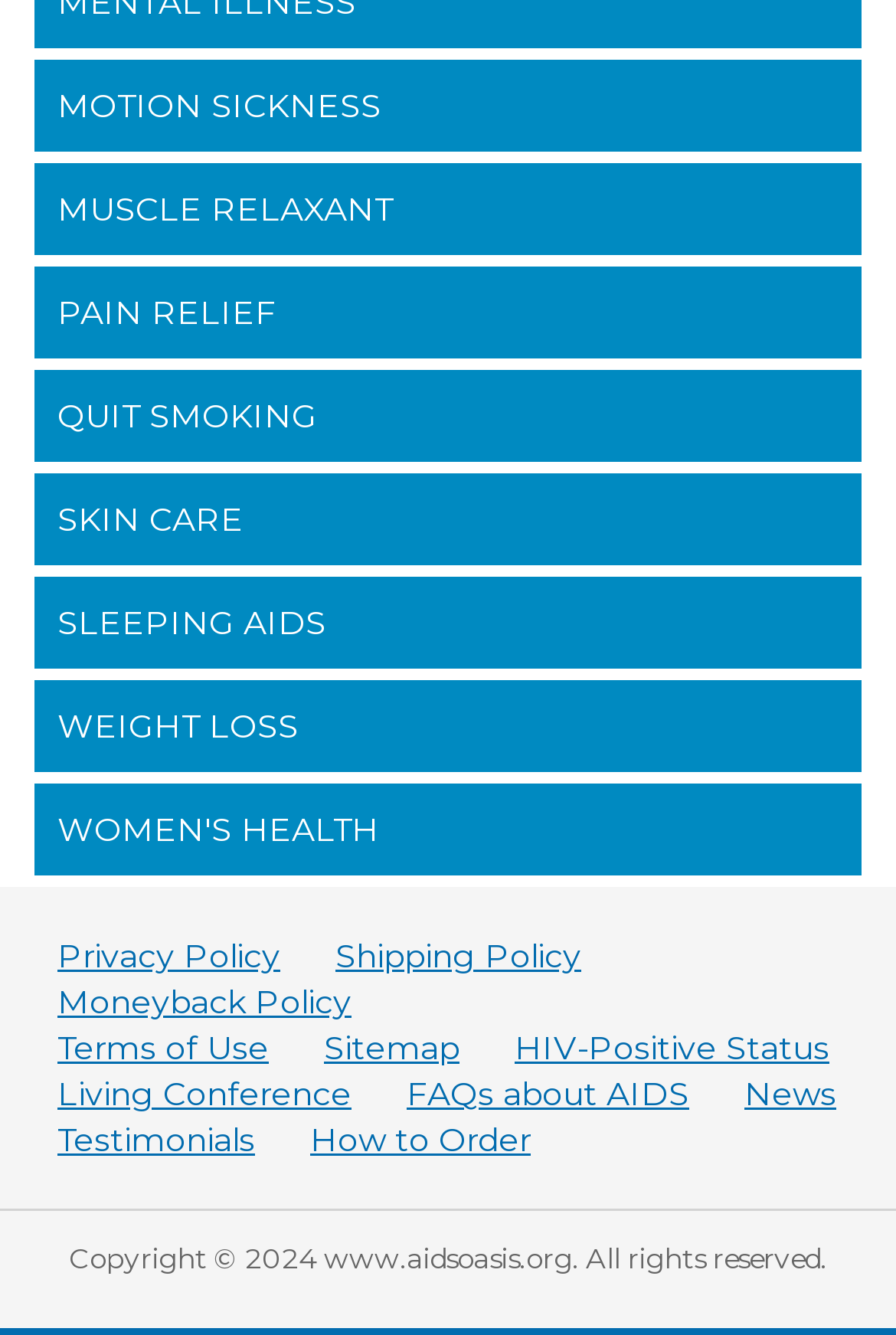How many links are there in the footer section?
Give a detailed and exhaustive answer to the question.

By counting the links in the footer section, I see that there are 11 links, including Privacy Policy, Shipping Policy, Moneyback Policy, Terms of Use, Sitemap, HIV-Positive Status, Living Conference, FAQs about AIDS, News, Testimonials, and How to Order.